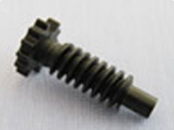Describe the image with as much detail as possible.

The image showcases a plastic component, specifically a screw with a grooved shaft and a ridged head, commonly used in various industrial applications. This molded plastic part exemplifies the quality and precision in custom plastic fabrications offered by companies specializing in injection molding. With over fifteen years of experience in the plastics molding industry, the company understands customer needs and focuses on delivering tailored solutions. This part could be utilized in larger products or devices, highlighting the versatility and functionality of molded plastics in everyday items—from automotive bumpers to household appliances. The emphasis on quality production standards ensures that such components meet specific performance requirements, contributing to the overall reliability of the final products they are integrated into.